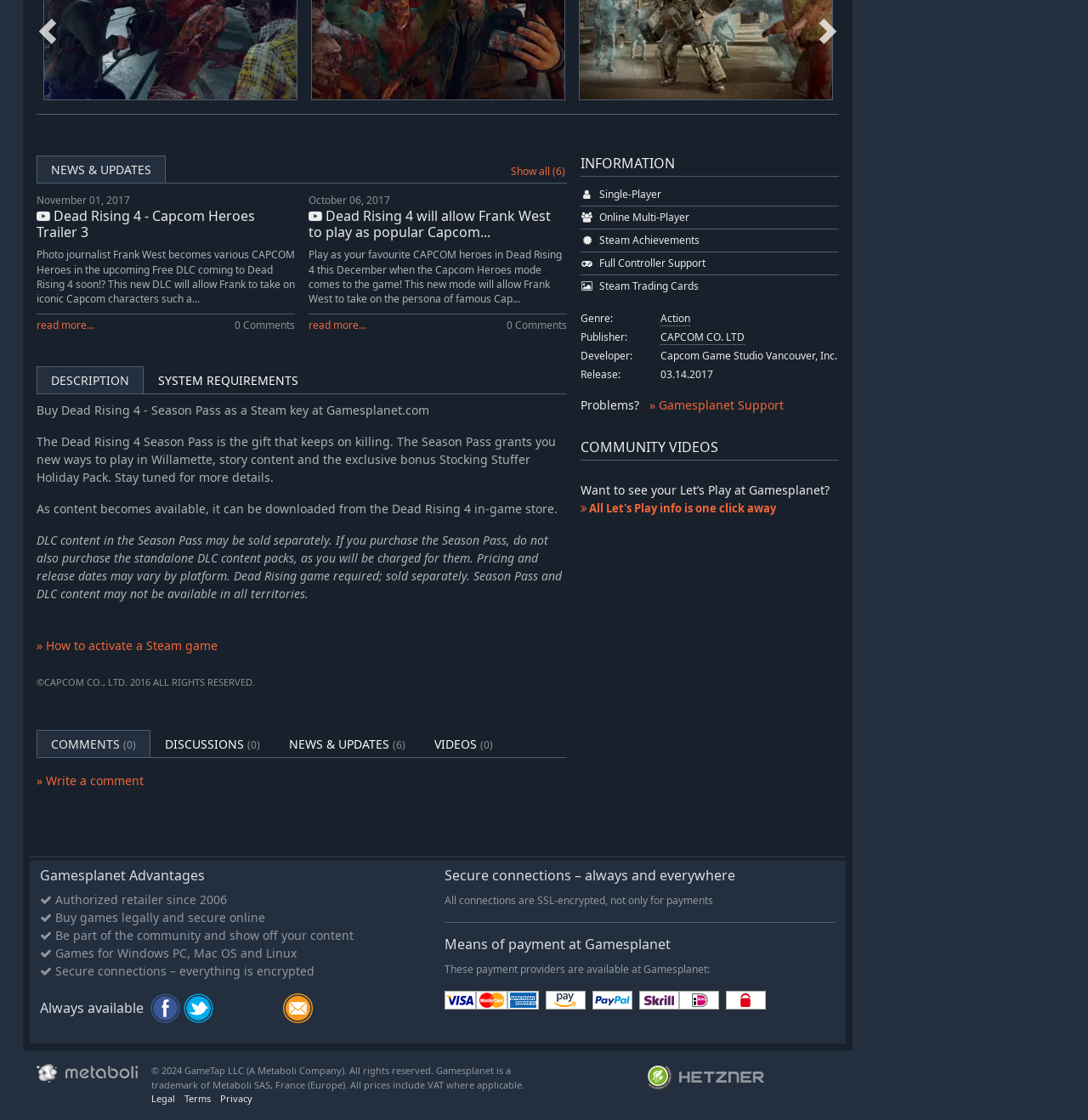Find the bounding box of the web element that fits this description: "read more...".

[0.284, 0.284, 0.337, 0.297]